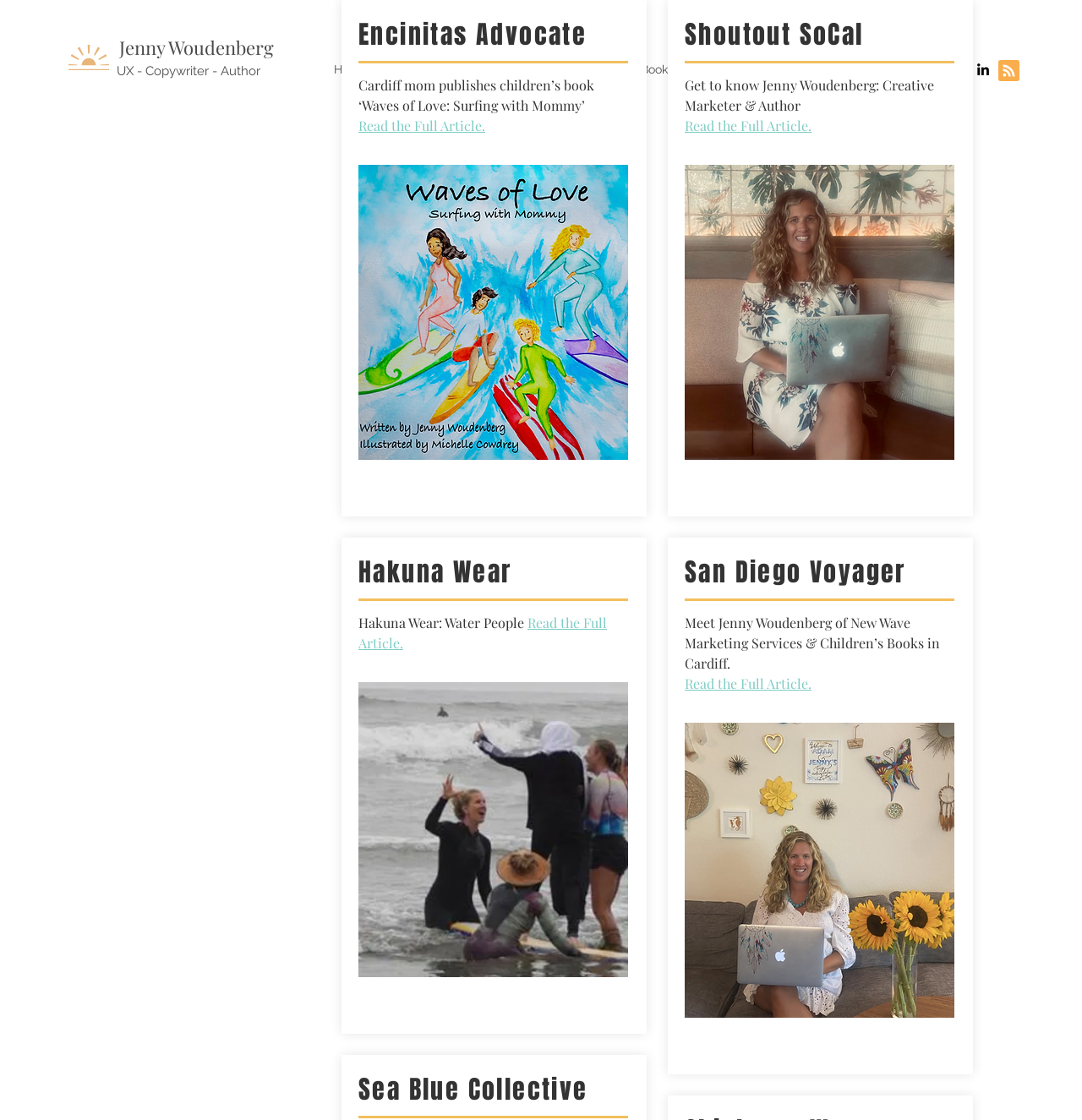Identify the bounding box coordinates of the area you need to click to perform the following instruction: "Contact us today".

None